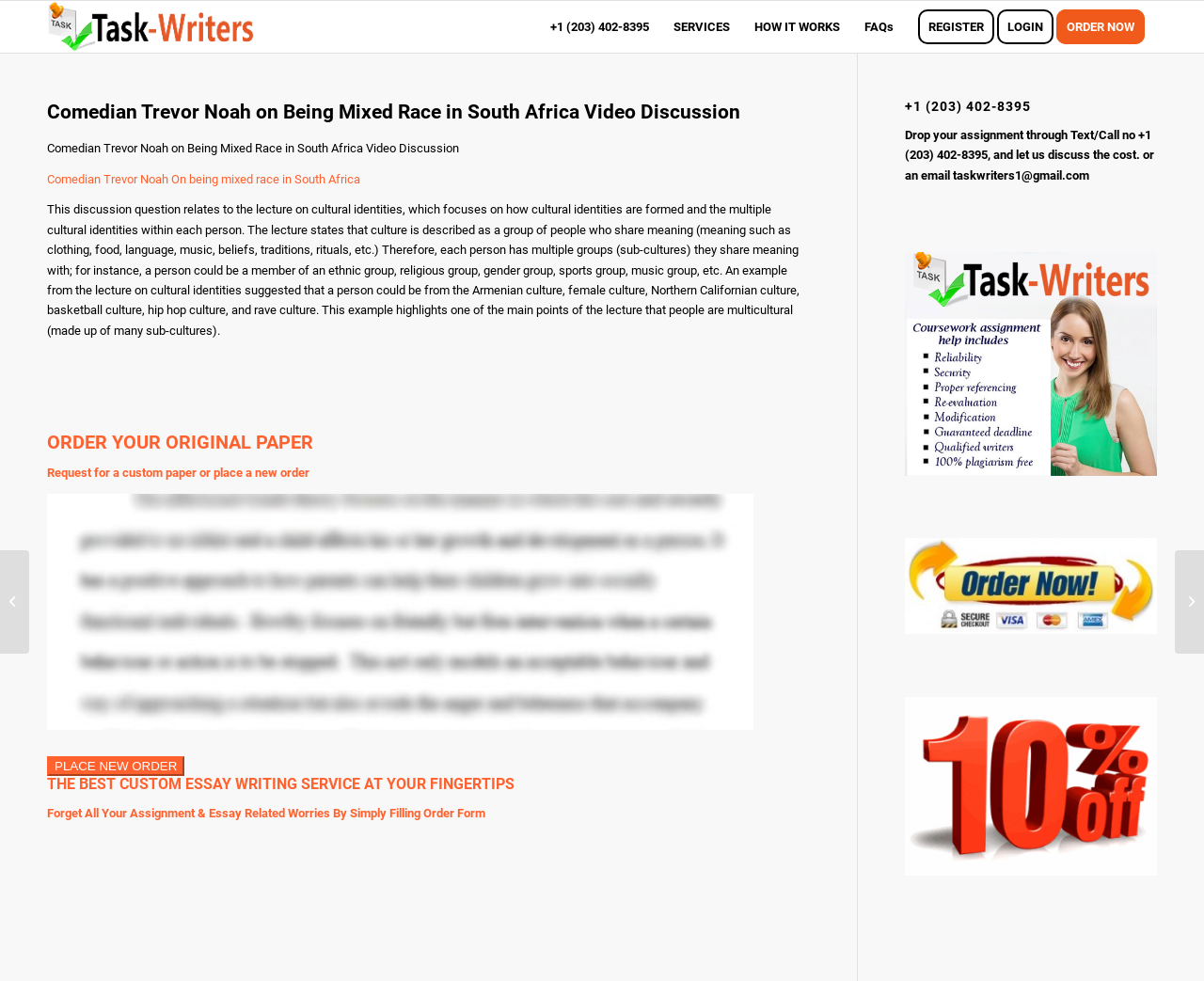How many links are there in the article section?
Refer to the image and answer the question using a single word or phrase.

4